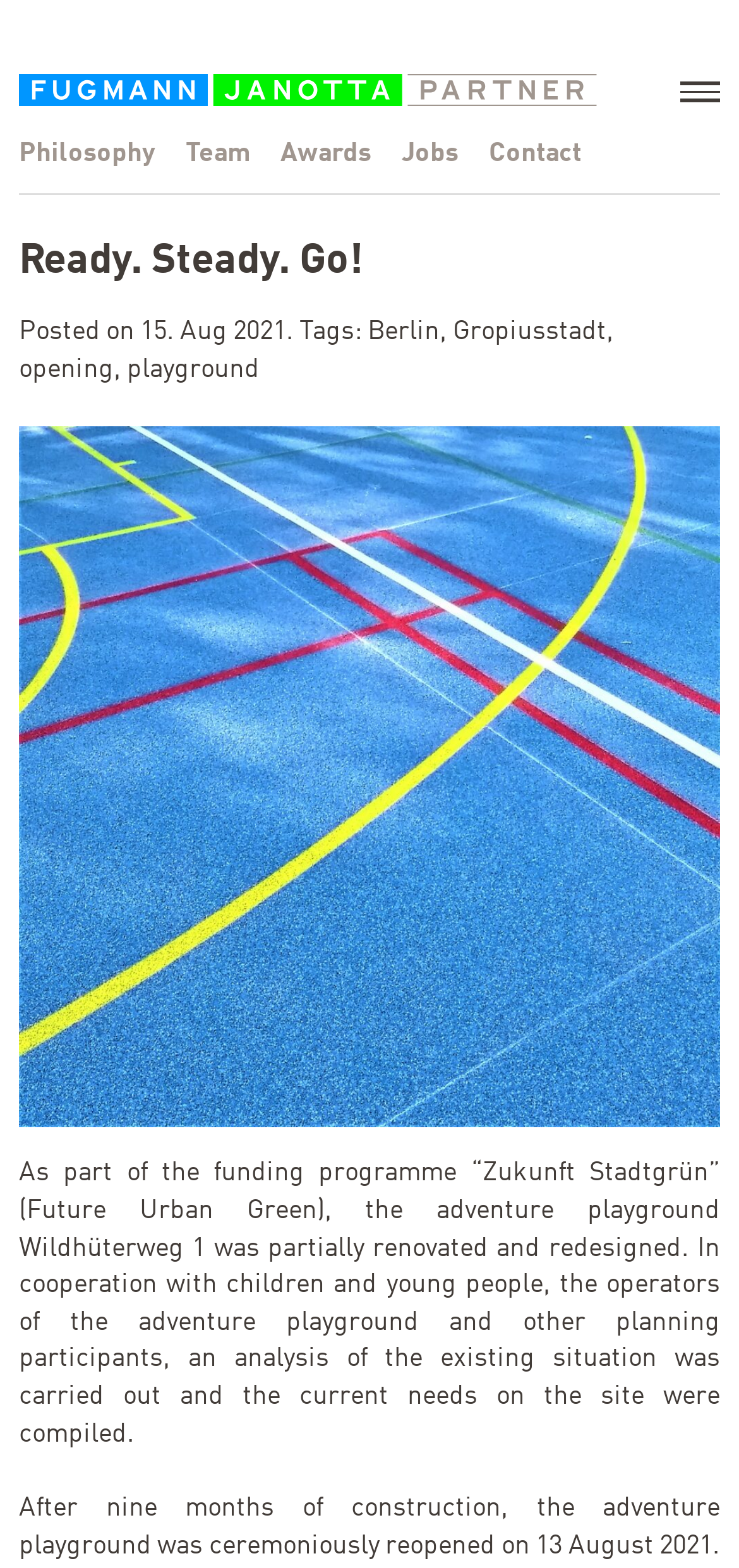Can you locate the main headline on this webpage and provide its text content?

Ready. Steady. Go!